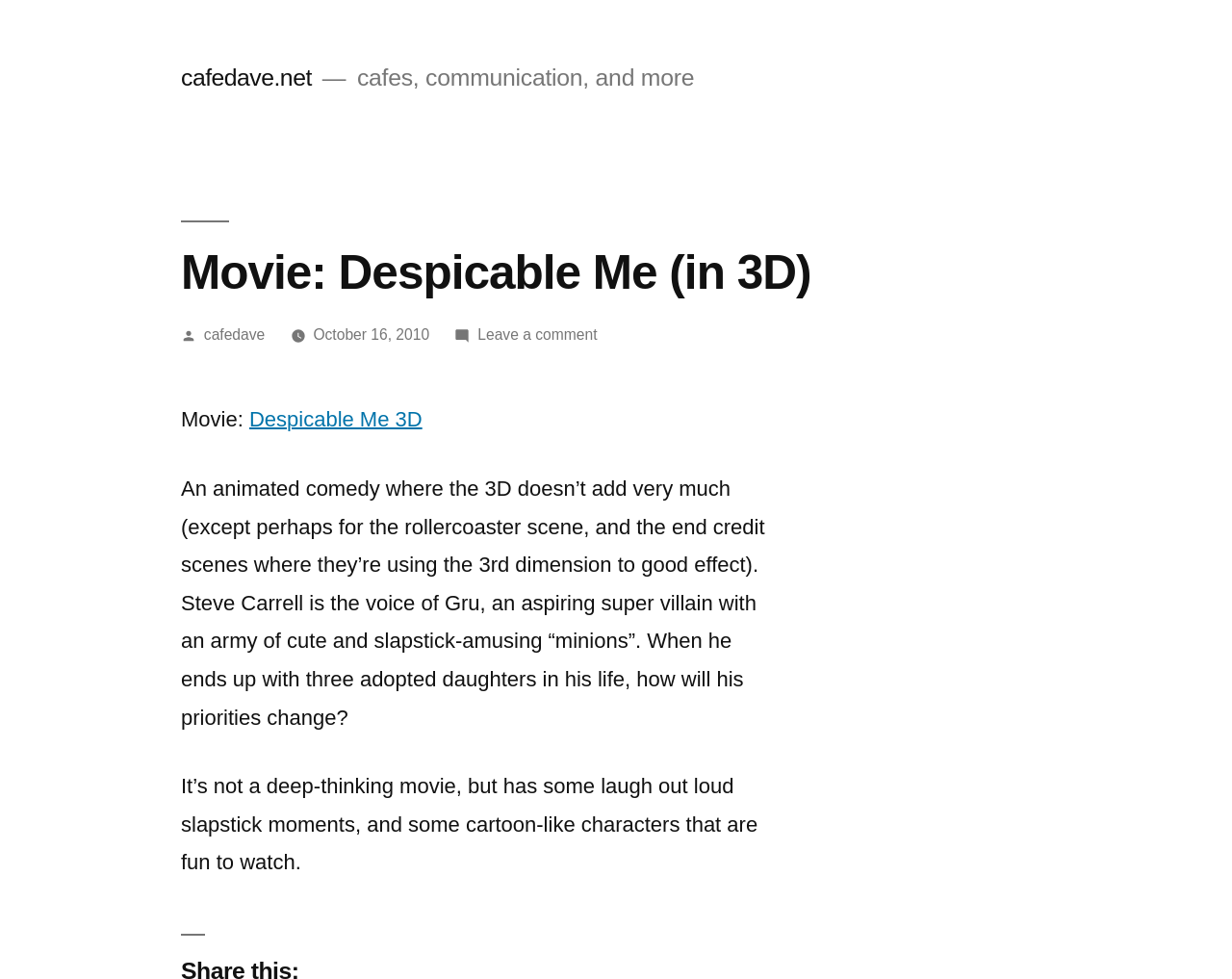What is the name of the author of the article?
Look at the image and respond to the question as thoroughly as possible.

The answer can be found in the section that displays the author's name and the date of the article. The text states 'Posted by cafedave'.